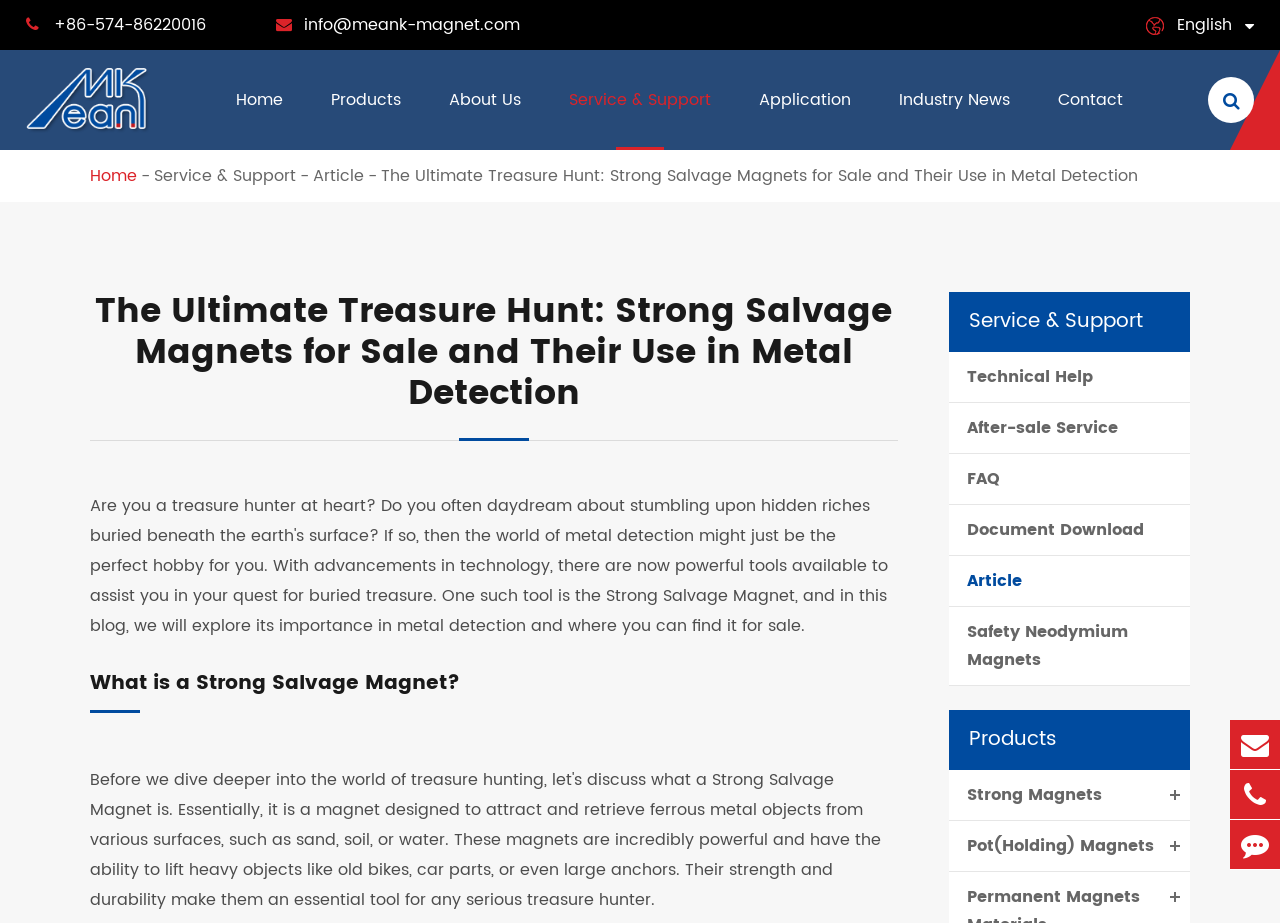Could you highlight the region that needs to be clicked to execute the instruction: "Search for something"?

[0.051, 0.163, 0.949, 0.192]